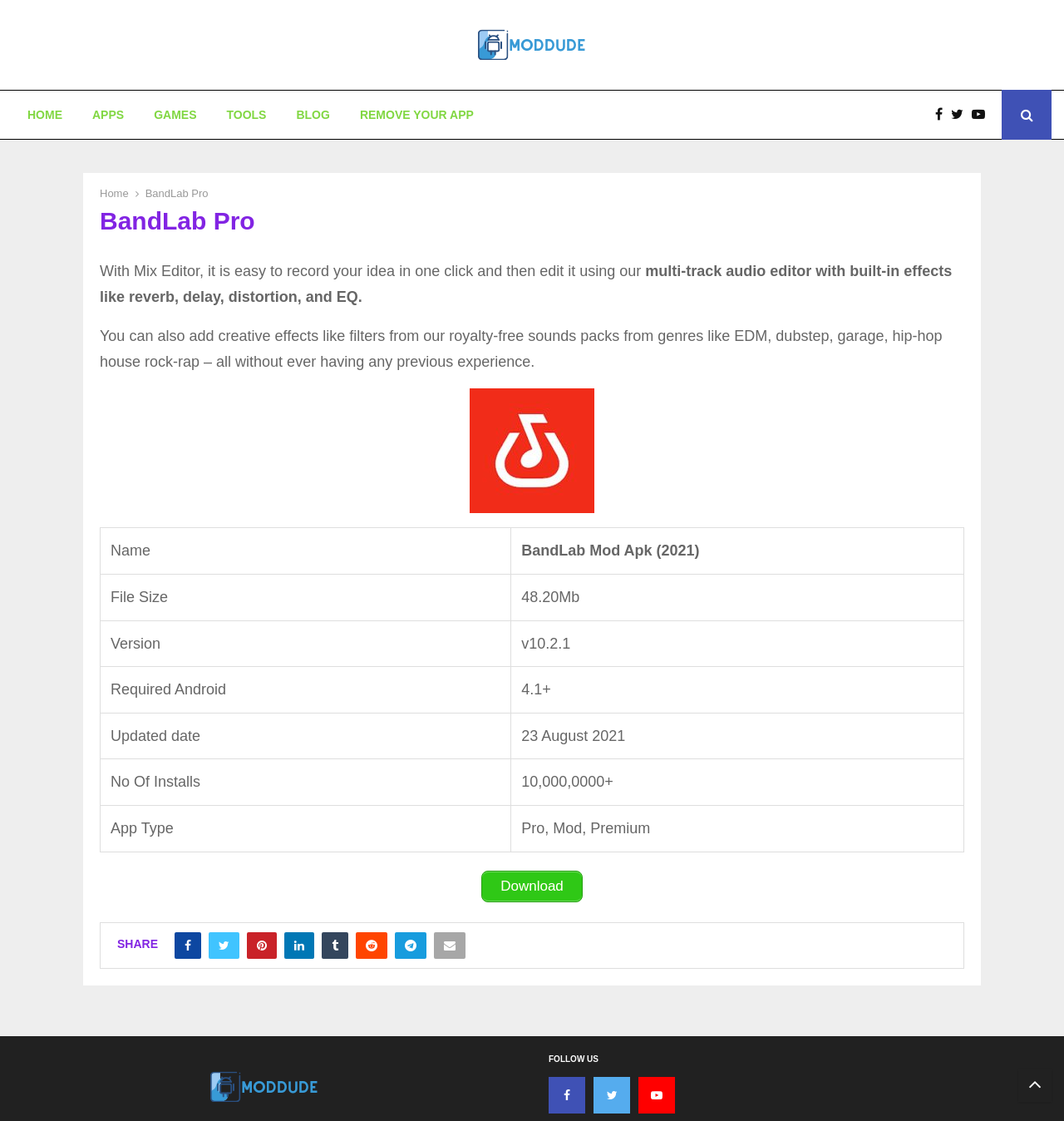Could you locate the bounding box coordinates for the section that should be clicked to accomplish this task: "Click on SHARE".

[0.11, 0.836, 0.148, 0.848]